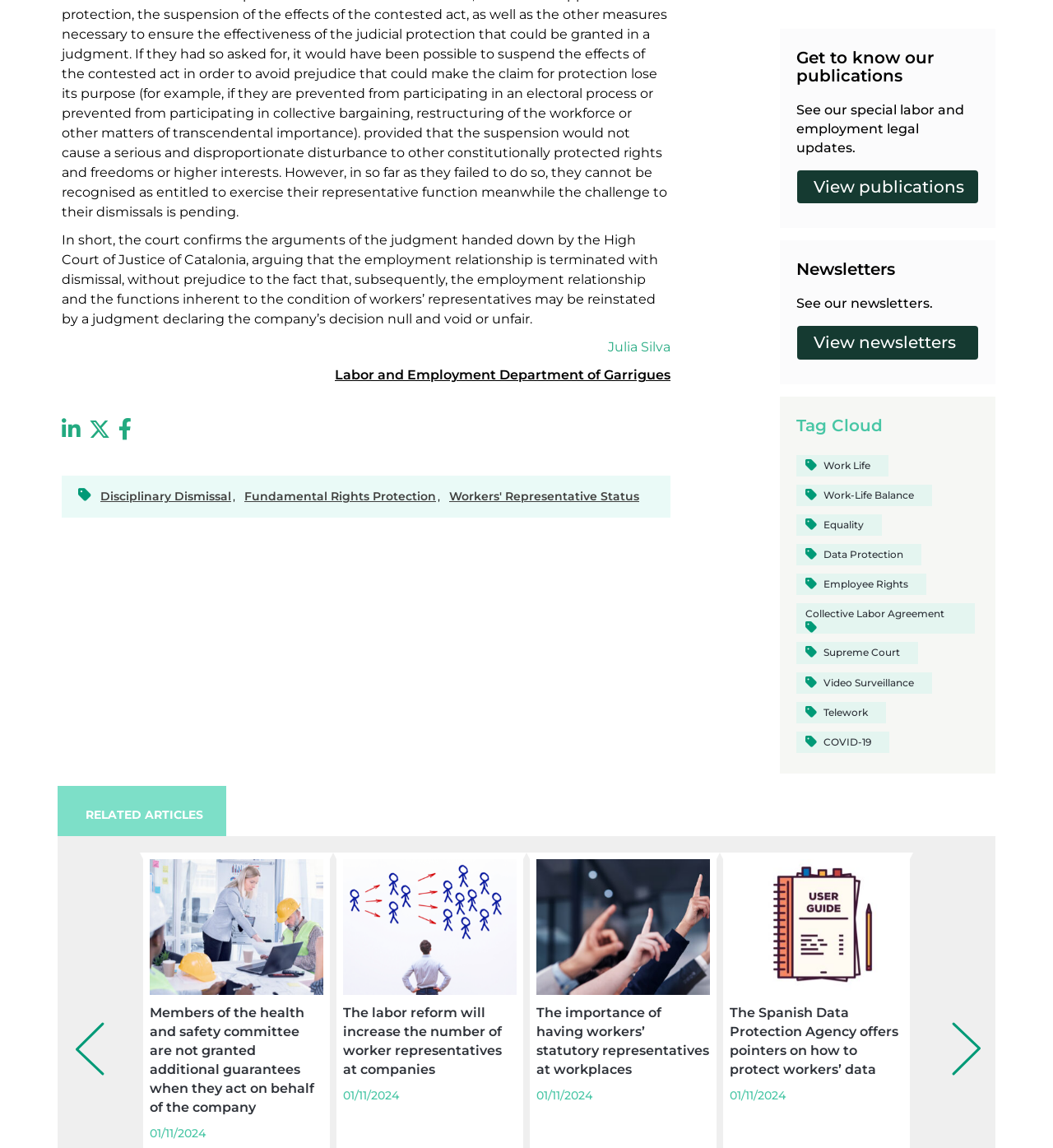What is the relationship between the links in the 'Tag Cloud' section?
Offer a detailed and exhaustive answer to the question.

The links in the 'Tag Cloud' section, such as 'work life', 'Equality', and 'COVID-19', are likely related to each other in the context of labor and employment law. They may be categories or subtopics within the broader topic of labor and employment law.